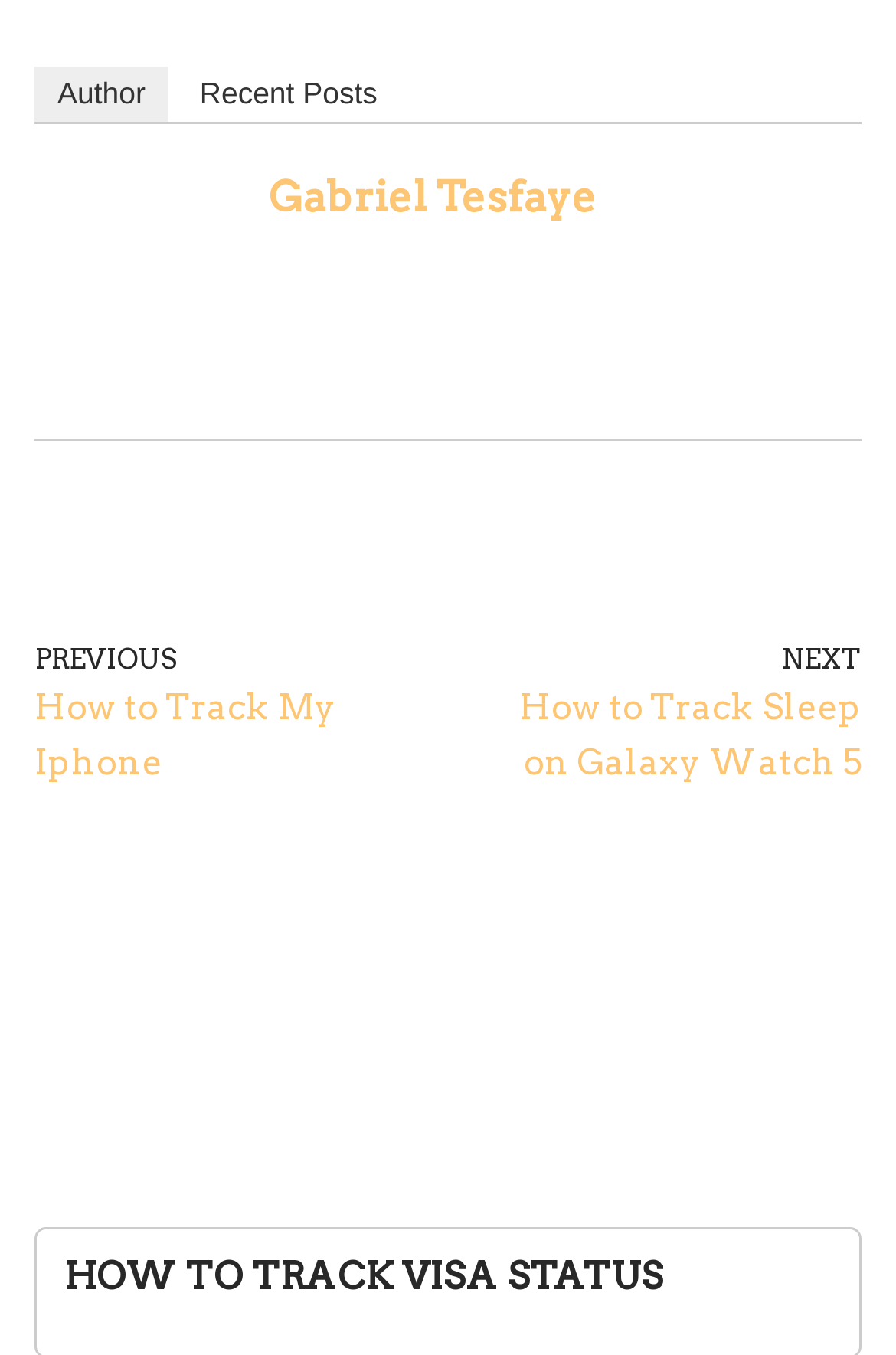How many navigation links are there at the top?
Please provide an in-depth and detailed response to the question.

There are two navigation links at the top of the page, which are 'Author' and 'Recent Posts'. These links are located near the top of the page and are likely used for navigation.